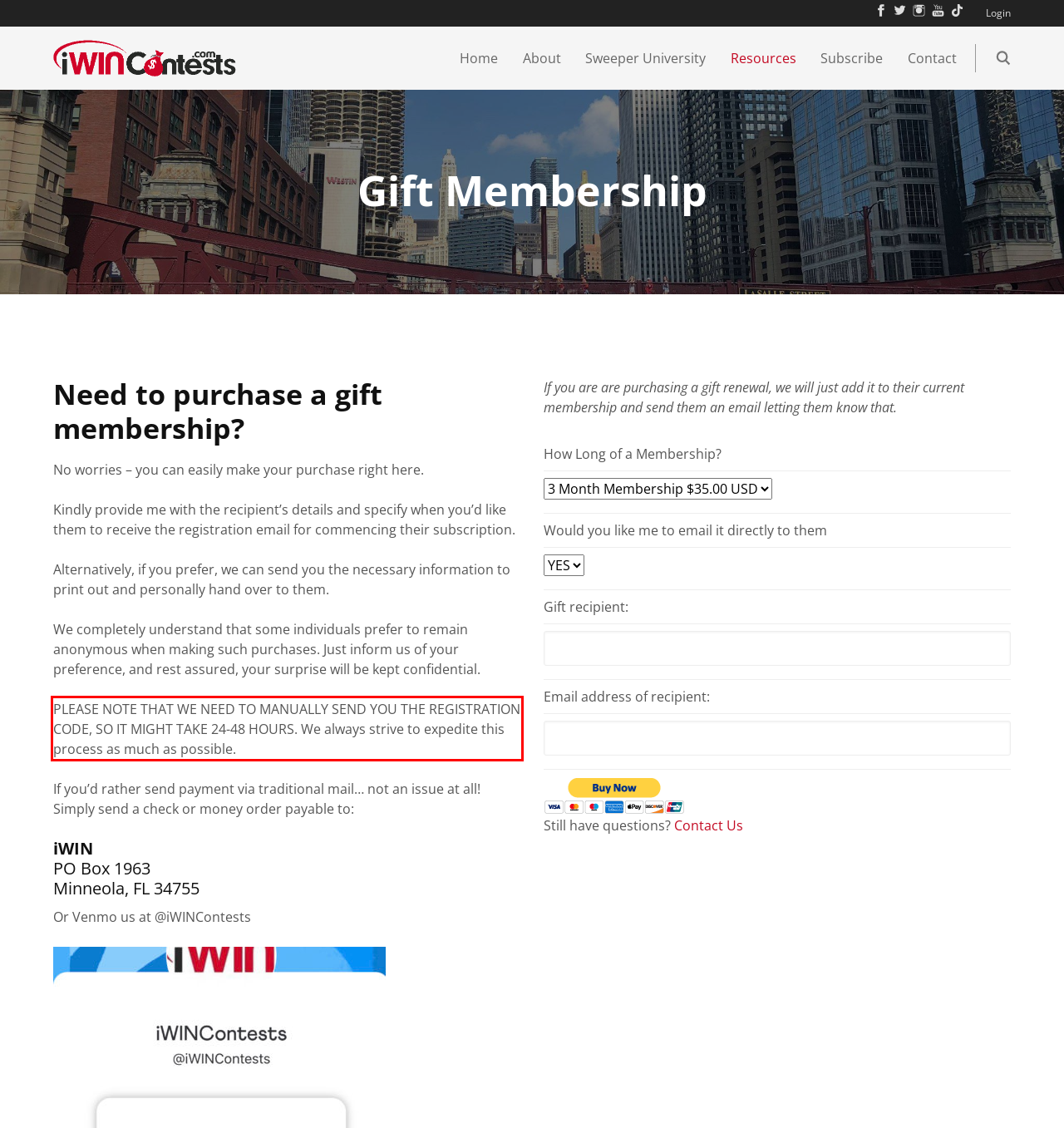You are presented with a webpage screenshot featuring a red bounding box. Perform OCR on the text inside the red bounding box and extract the content.

PLEASE NOTE THAT WE NEED TO MANUALLY SEND YOU THE REGISTRATION CODE, SO IT MIGHT TAKE 24-48 HOURS. We always strive to expedite this process as much as possible.